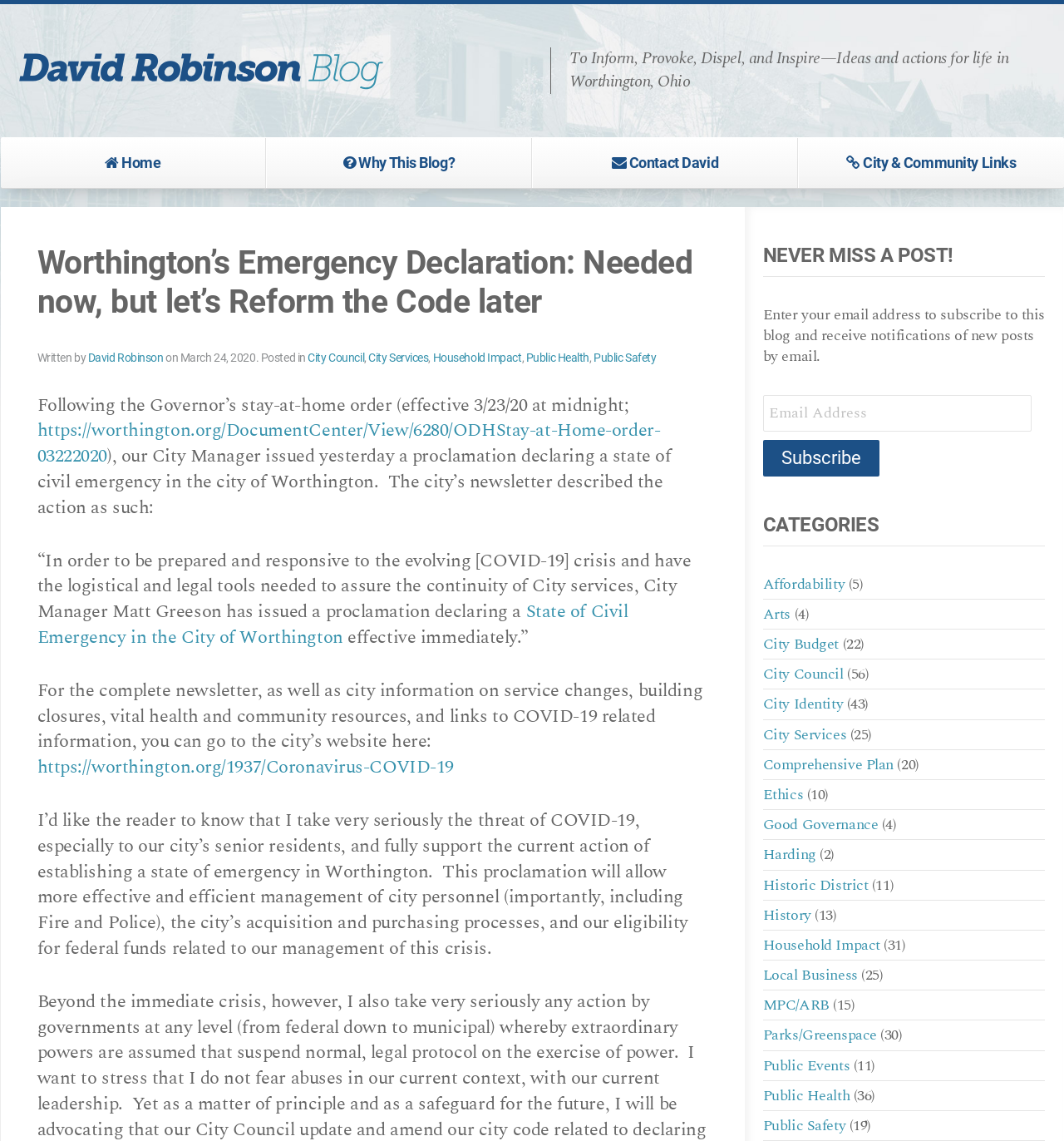What is the main heading of this webpage? Please extract and provide it.

Worthington’s Emergency Declaration: Needed now, but let’s Reform the Code later